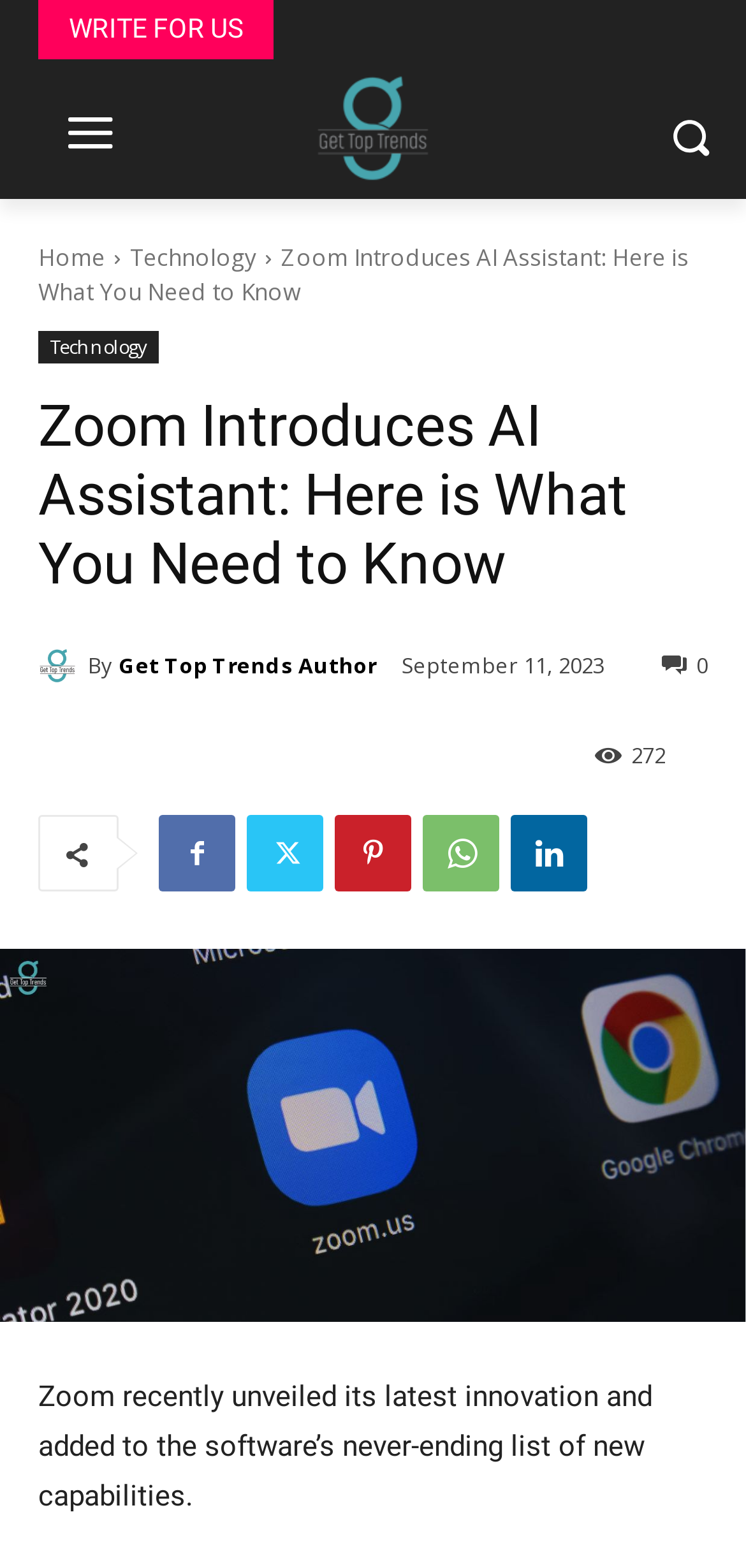Locate the bounding box coordinates of the clickable region necessary to complete the following instruction: "Click on the 'Technology' link". Provide the coordinates in the format of four float numbers between 0 and 1, i.e., [left, top, right, bottom].

[0.174, 0.154, 0.344, 0.174]